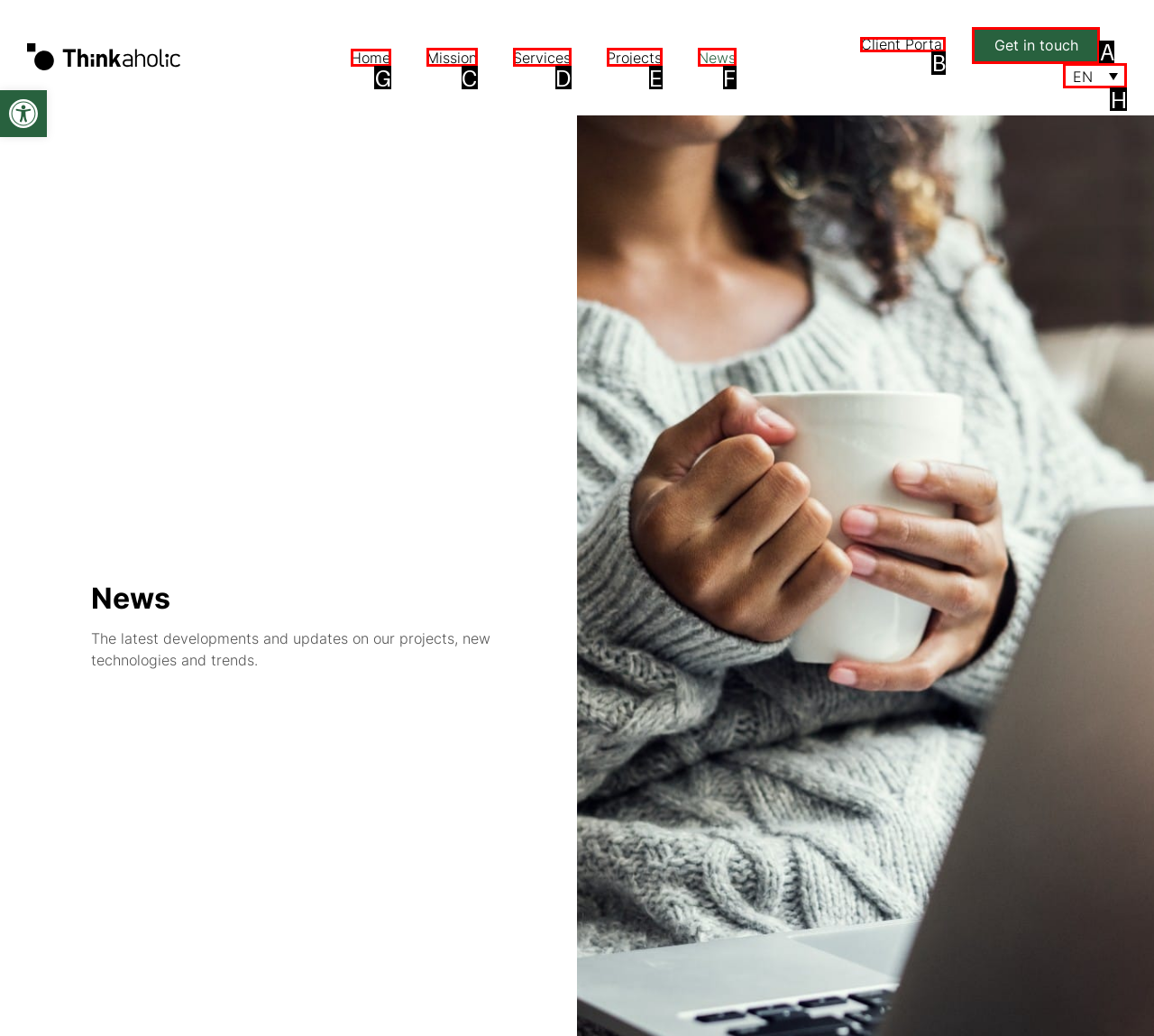Choose the letter of the option that needs to be clicked to perform the task: Go to Home page. Answer with the letter.

G